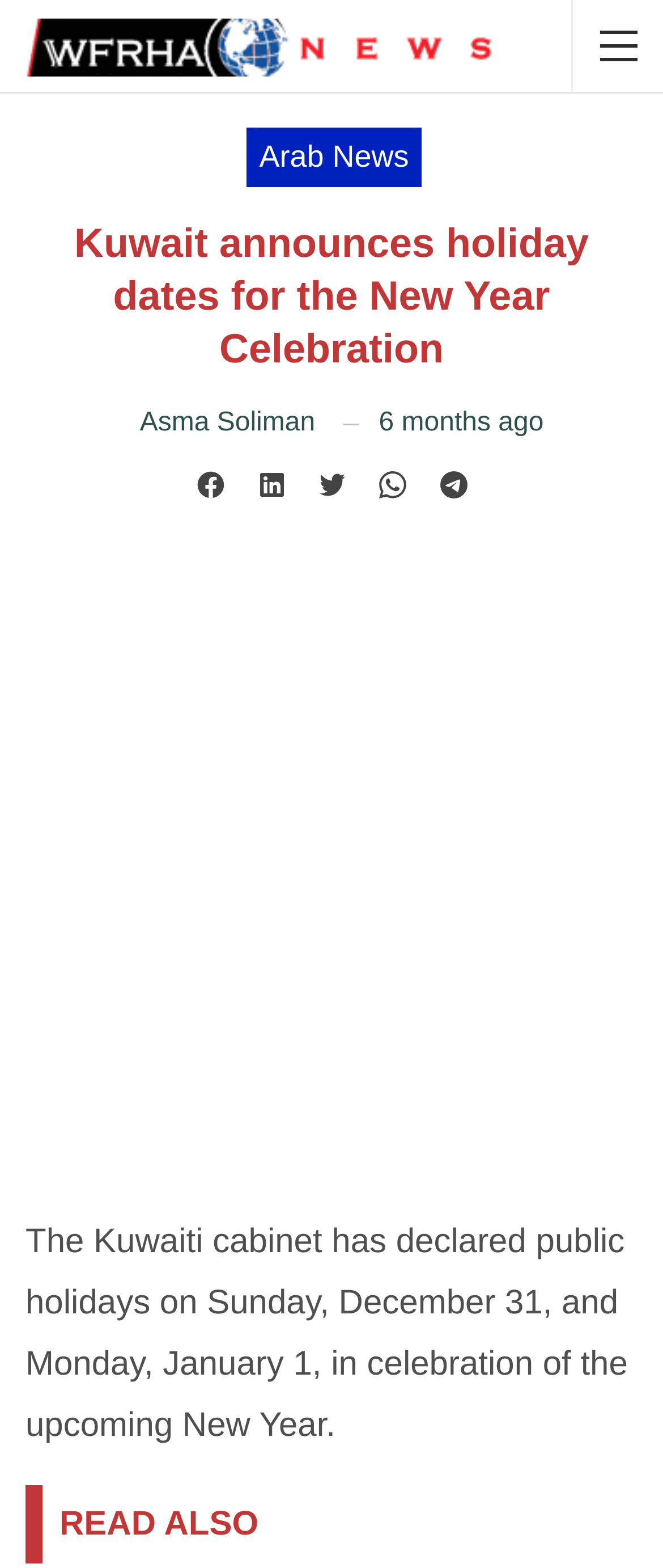Given the description of the UI element: "Asma Soliman", predict the bounding box coordinates in the form of [left, top, right, bottom], with each value being a float between 0 and 1.

[0.211, 0.256, 0.475, 0.285]